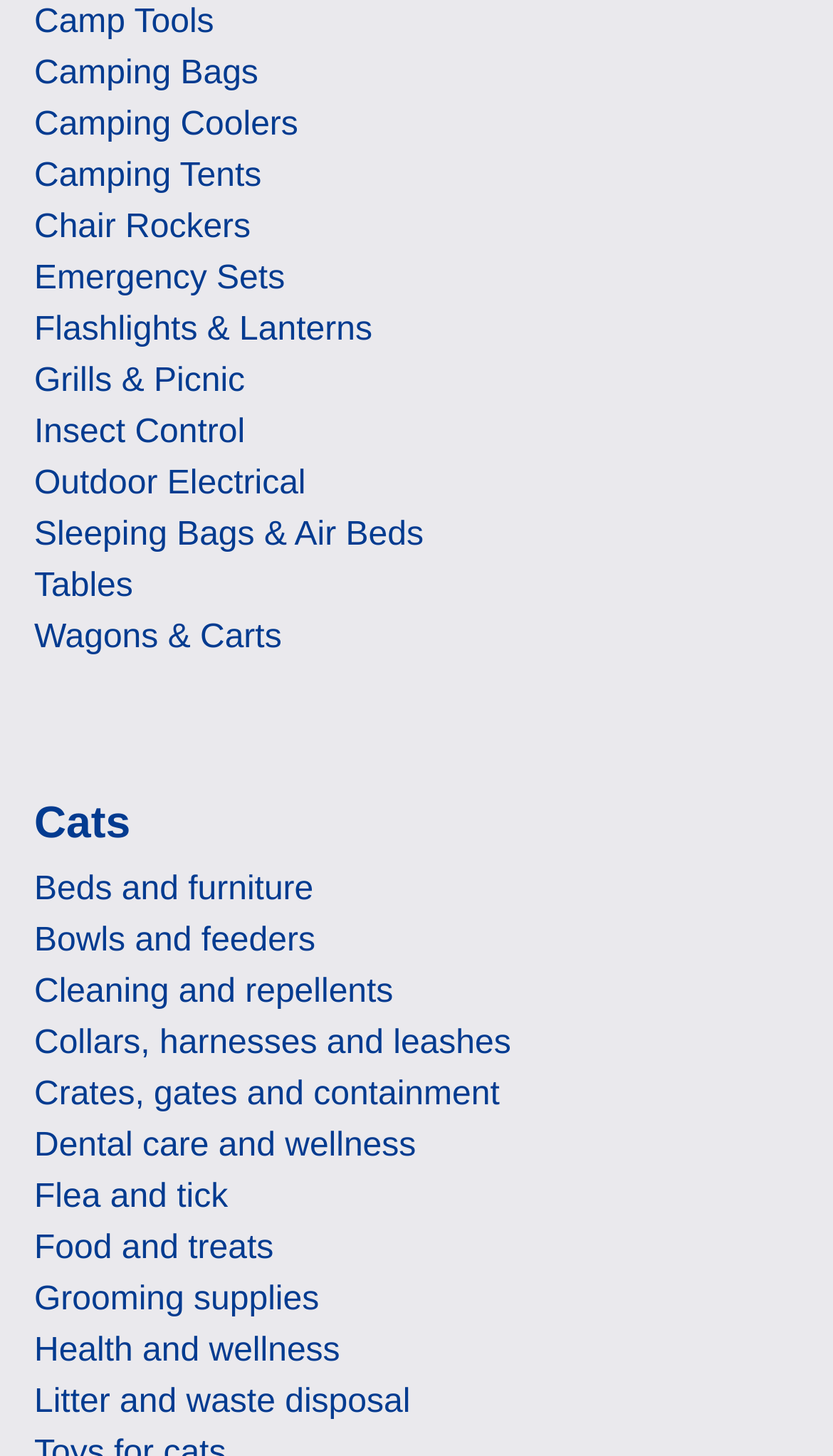Please find the bounding box for the UI element described by: "Tables".

[0.041, 0.39, 0.16, 0.415]